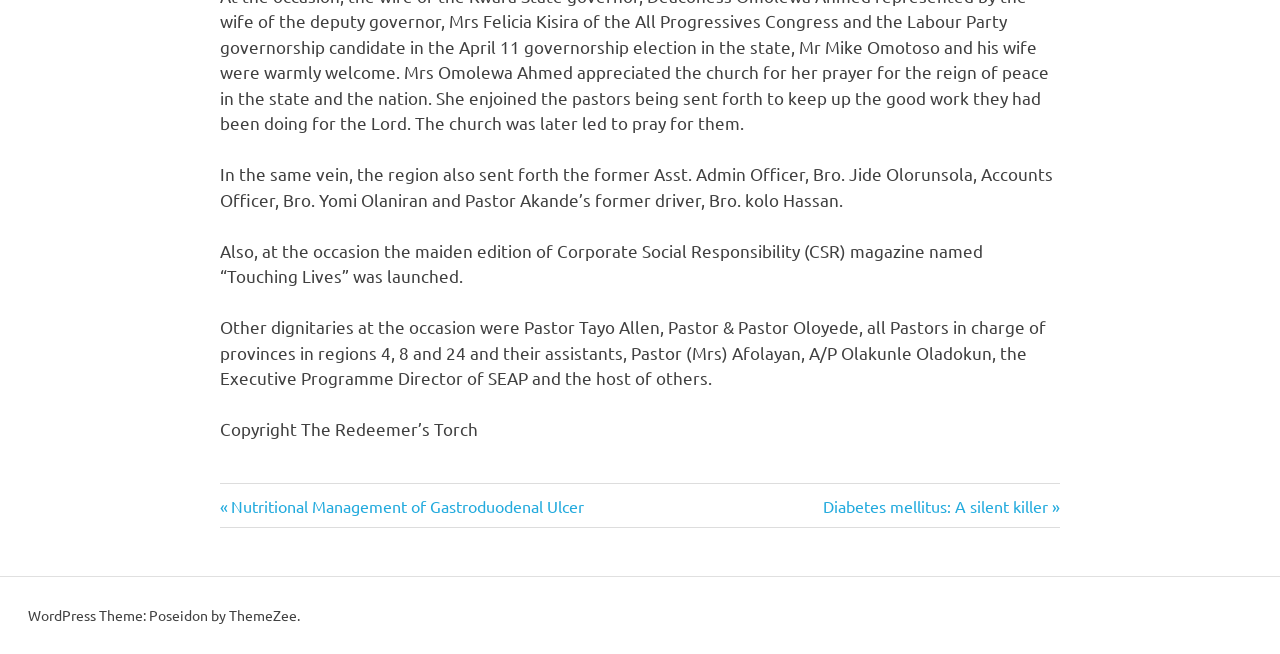What is the title of the previous post?
From the image, respond with a single word or phrase.

Nutritional Management of Gastroduodenal Ulcer